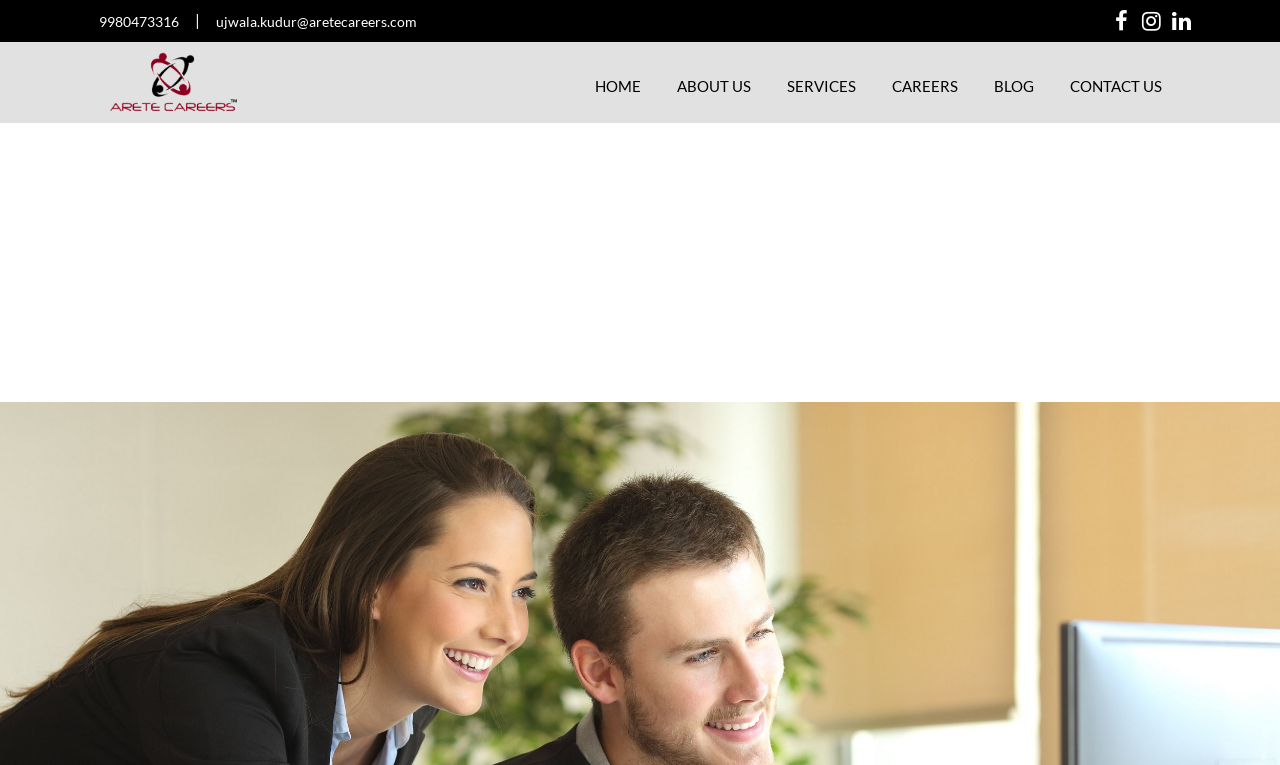Select the bounding box coordinates of the element I need to click to carry out the following instruction: "visit Facebook page".

[0.866, 0.001, 0.885, 0.054]